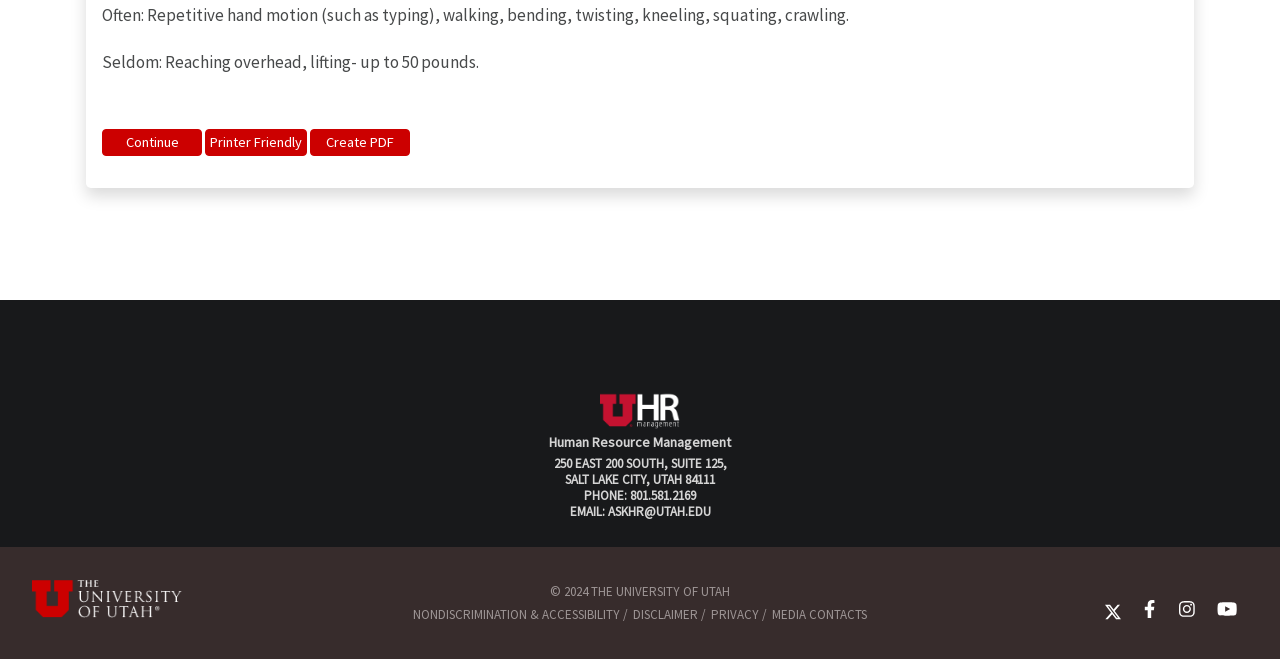Determine the bounding box coordinates for the clickable element to execute this instruction: "Click the Continue button". Provide the coordinates as four float numbers between 0 and 1, i.e., [left, top, right, bottom].

[0.08, 0.195, 0.158, 0.237]